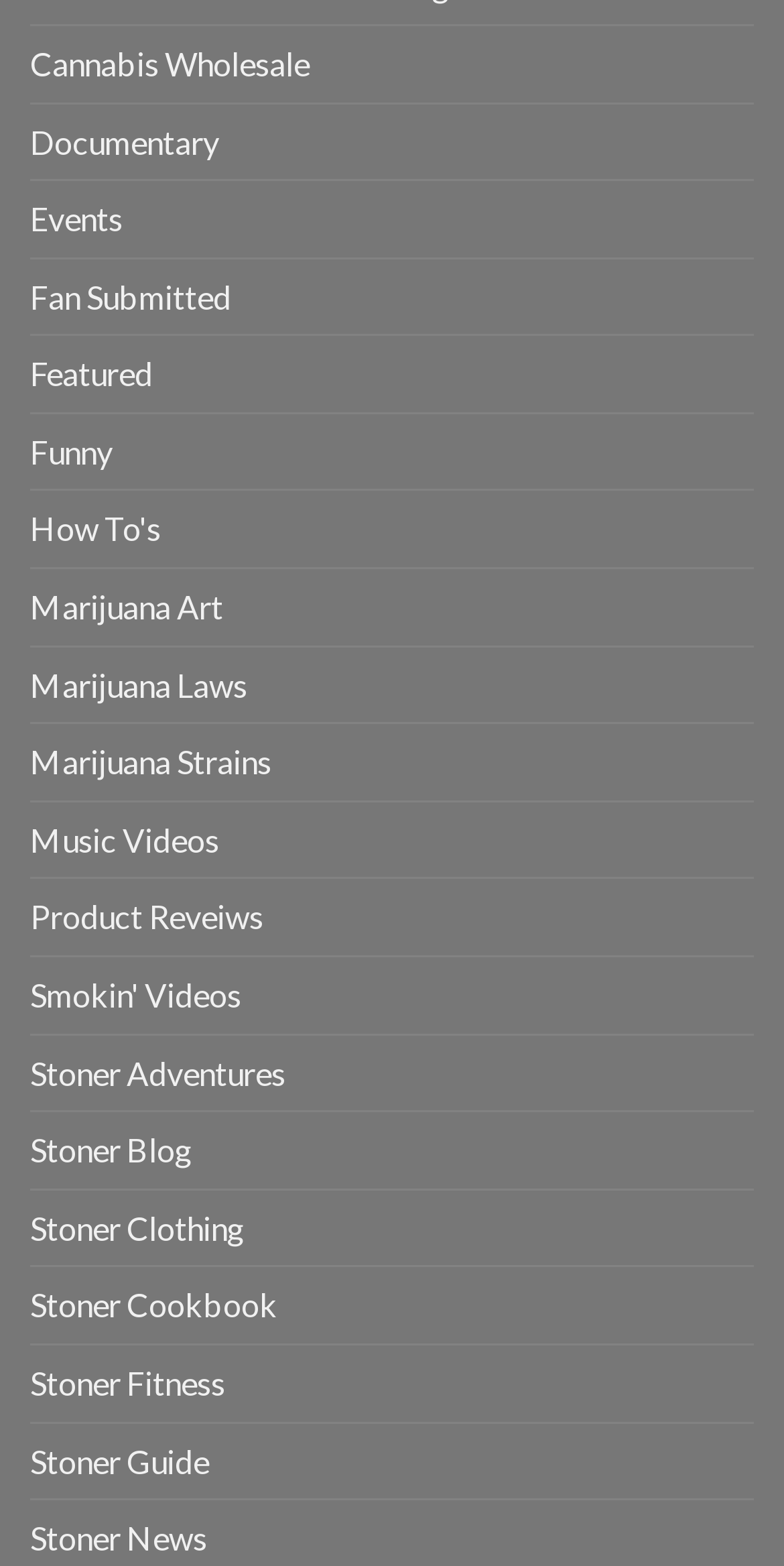Locate the bounding box for the described UI element: "Events". Ensure the coordinates are four float numbers between 0 and 1, formatted as [left, top, right, bottom].

[0.038, 0.116, 0.156, 0.164]